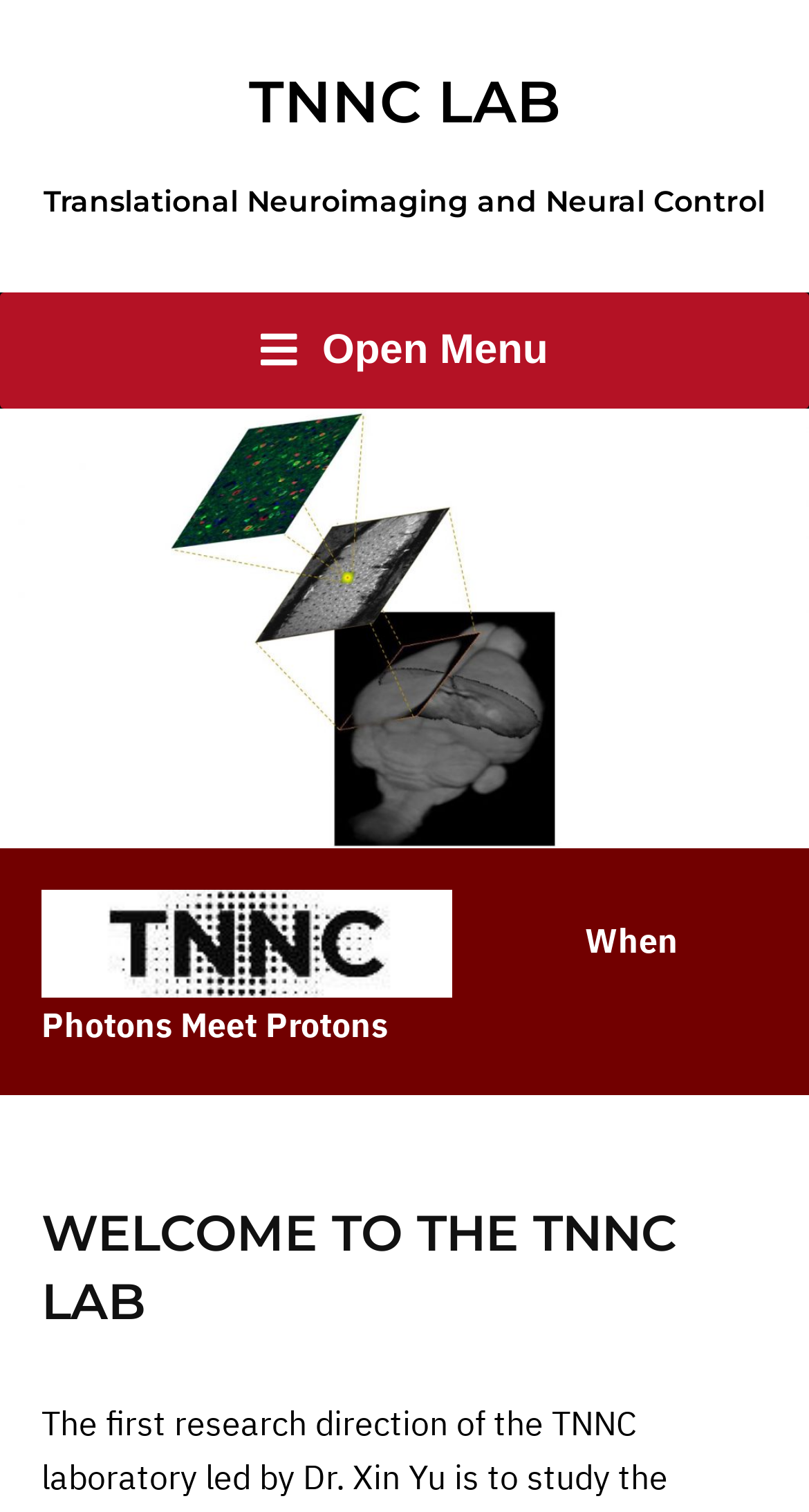What is the principal heading displayed on the webpage?

WELCOME TO THE TNNC LAB